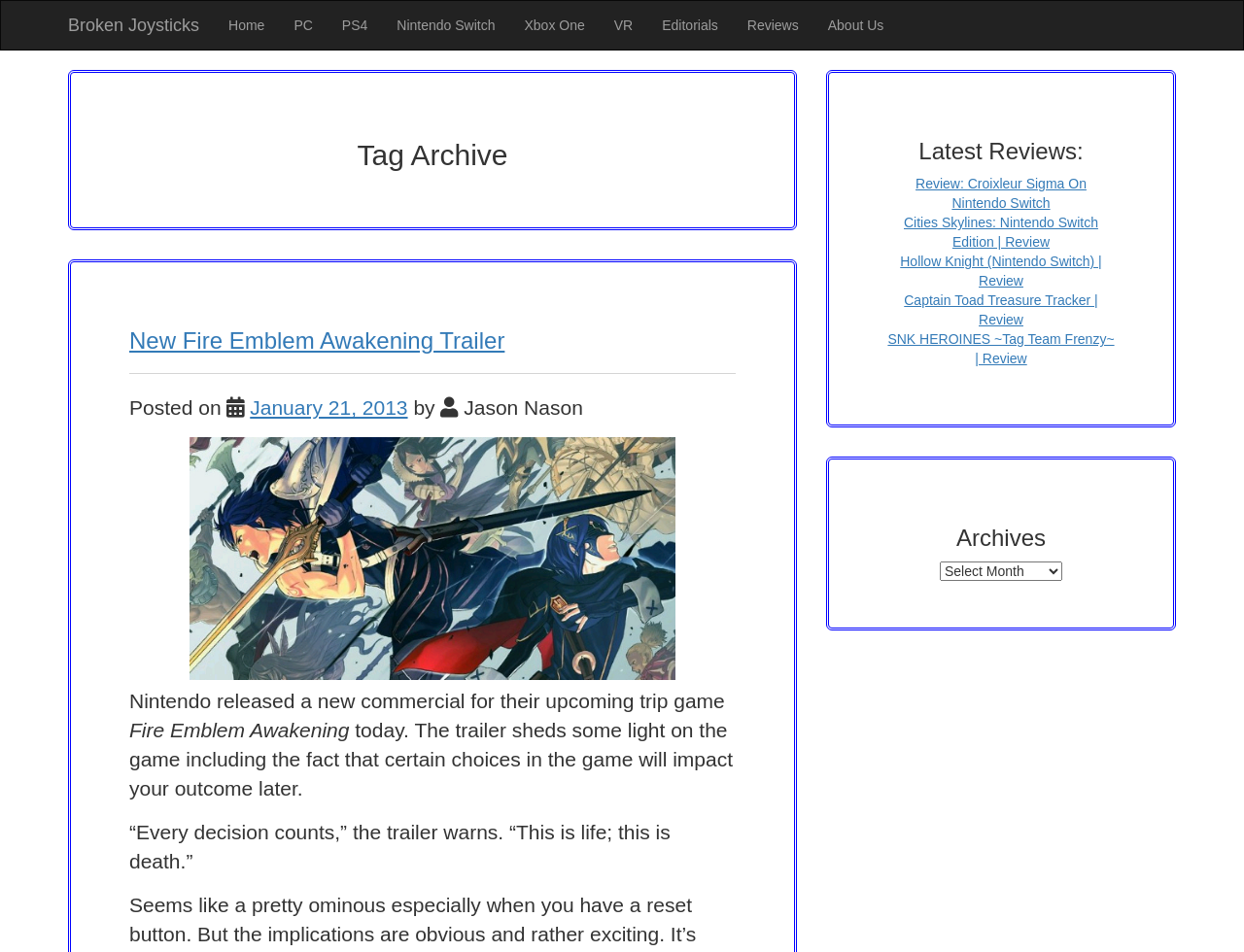Indicate the bounding box coordinates of the element that must be clicked to execute the instruction: "go to Broken Joysticks". The coordinates should be given as four float numbers between 0 and 1, i.e., [left, top, right, bottom].

[0.043, 0.001, 0.172, 0.052]